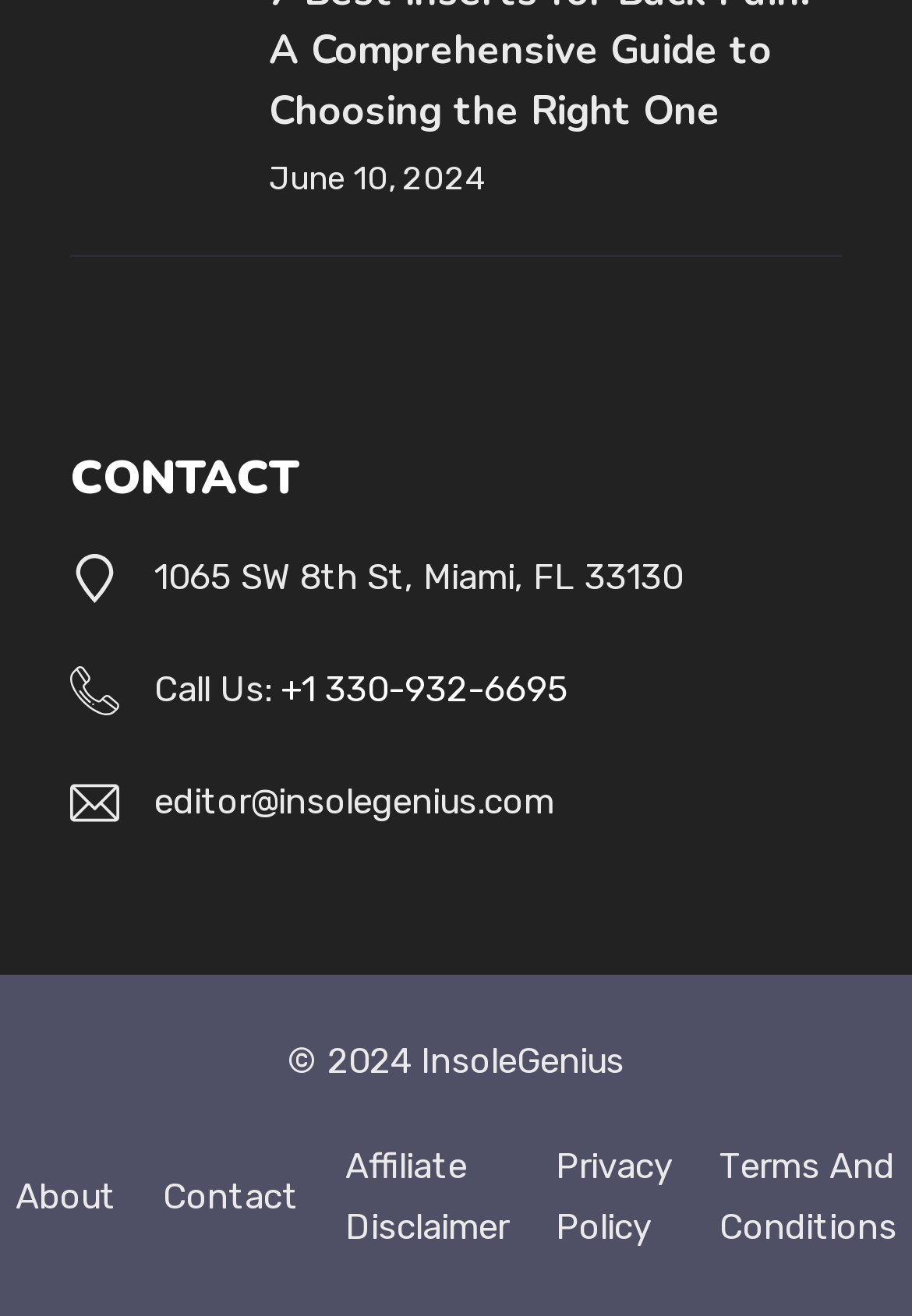What is the email address of InsoleGenius?
Using the information from the image, answer the question thoroughly.

I found the email address by looking at the link element that contains the email address, which is located below the phone number and above the copyright information.